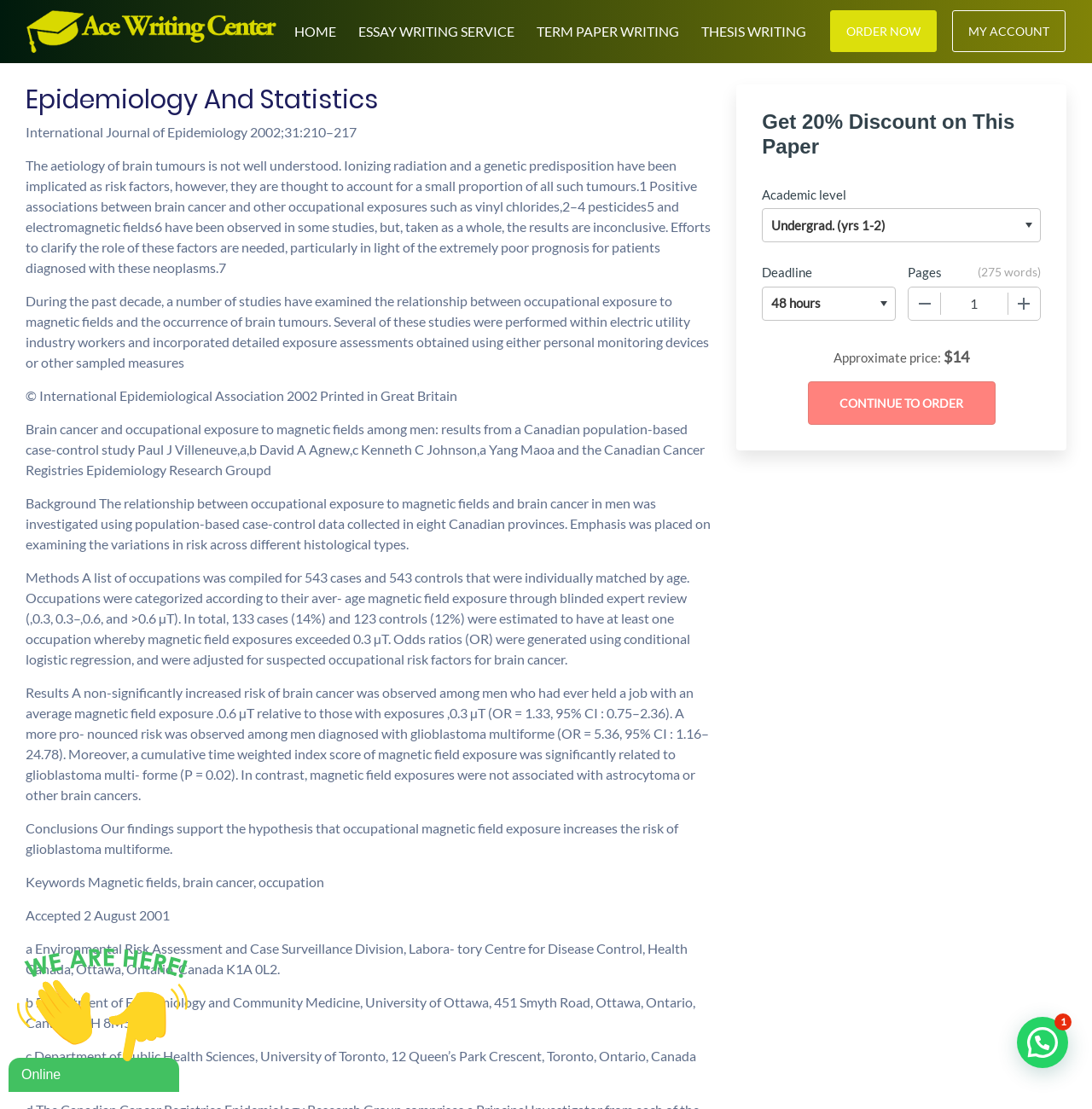Please find the bounding box for the UI component described as follows: "parent_node: HOME".

[0.024, 0.009, 0.253, 0.048]